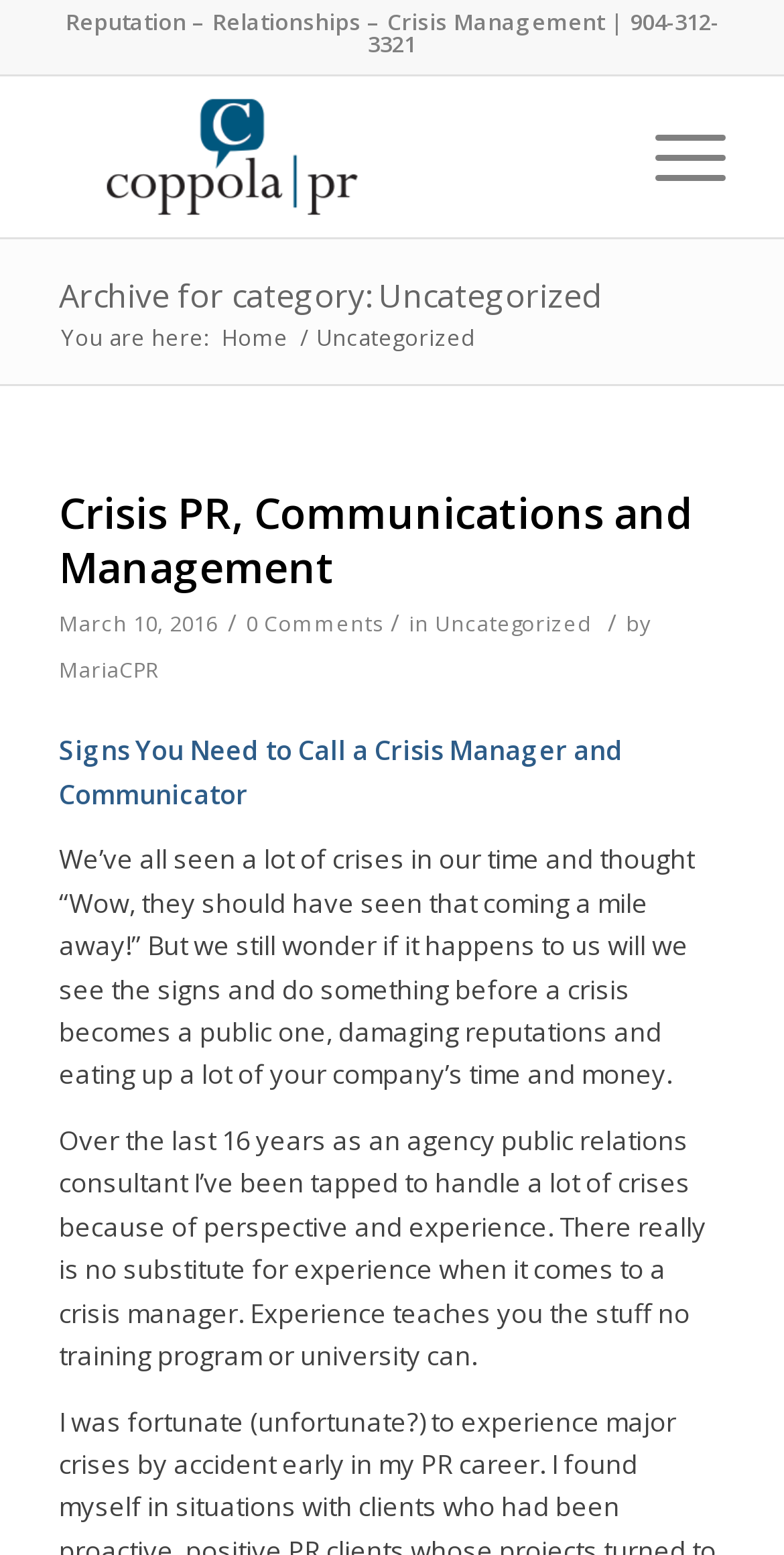Identify the bounding box coordinates of the region I need to click to complete this instruction: "View the comments".

[0.313, 0.392, 0.485, 0.41]